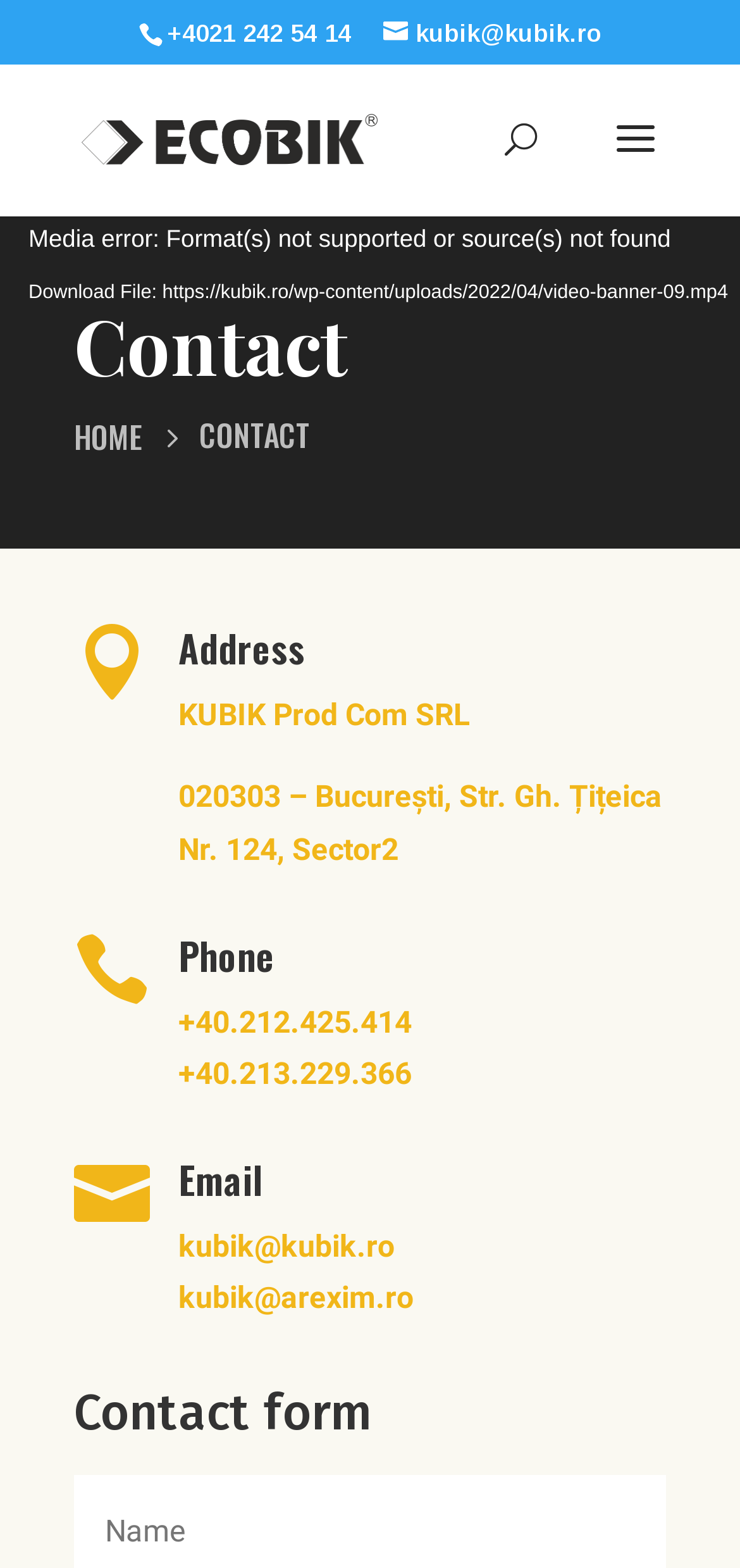Show the bounding box coordinates of the region that should be clicked to follow the instruction: "play the video."

[0.0, 0.136, 1.0, 0.372]